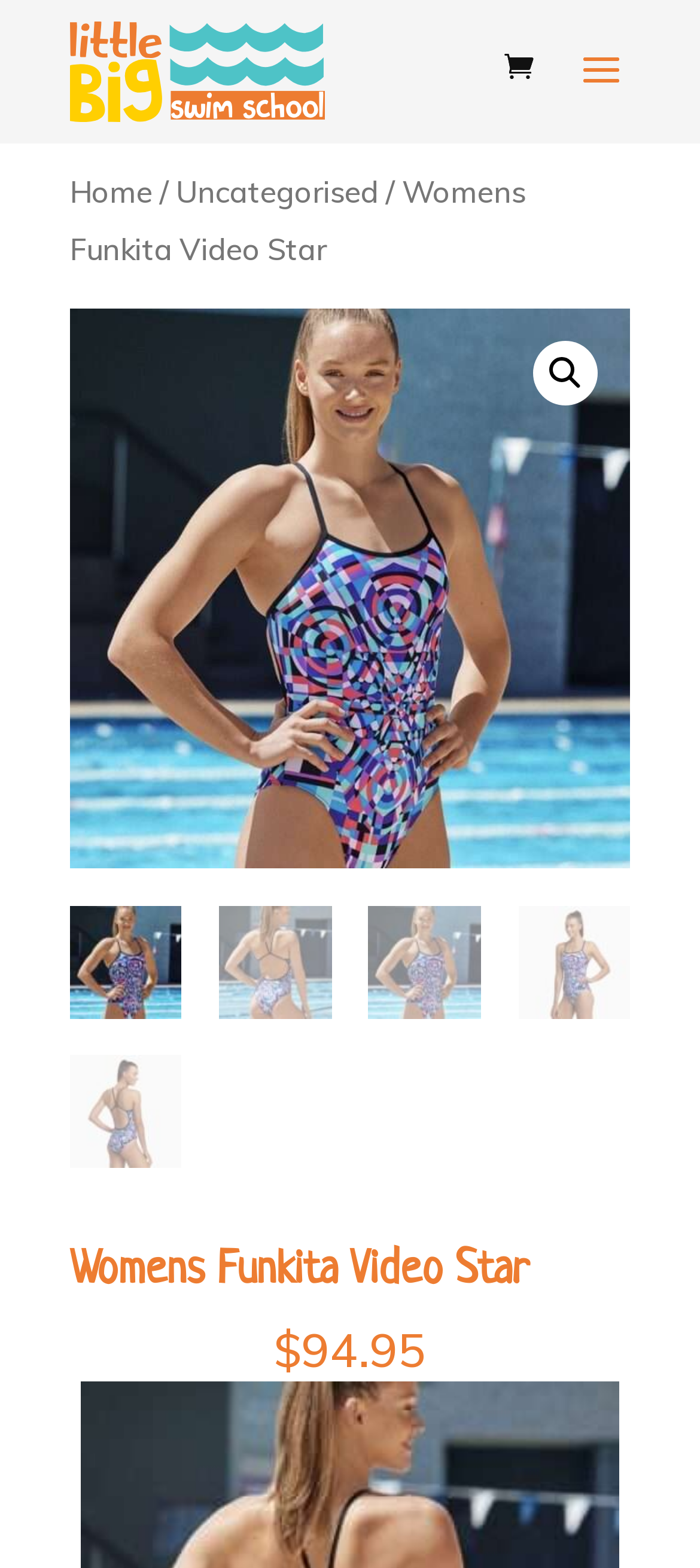Please answer the following question using a single word or phrase: 
Is there a search function on the webpage?

Yes